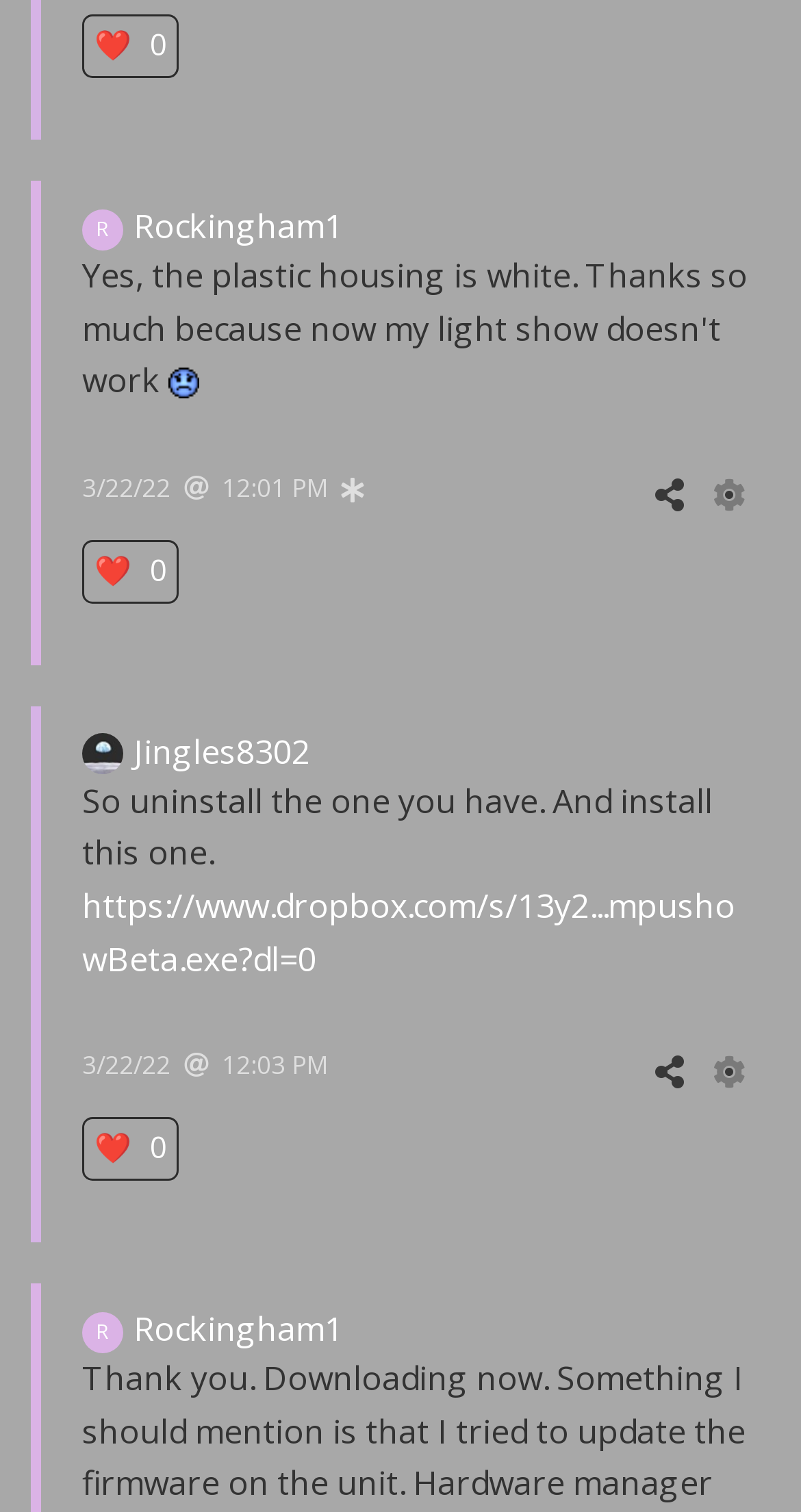Locate the coordinates of the bounding box for the clickable region that fulfills this instruction: "Download the file".

[0.103, 0.584, 0.918, 0.649]